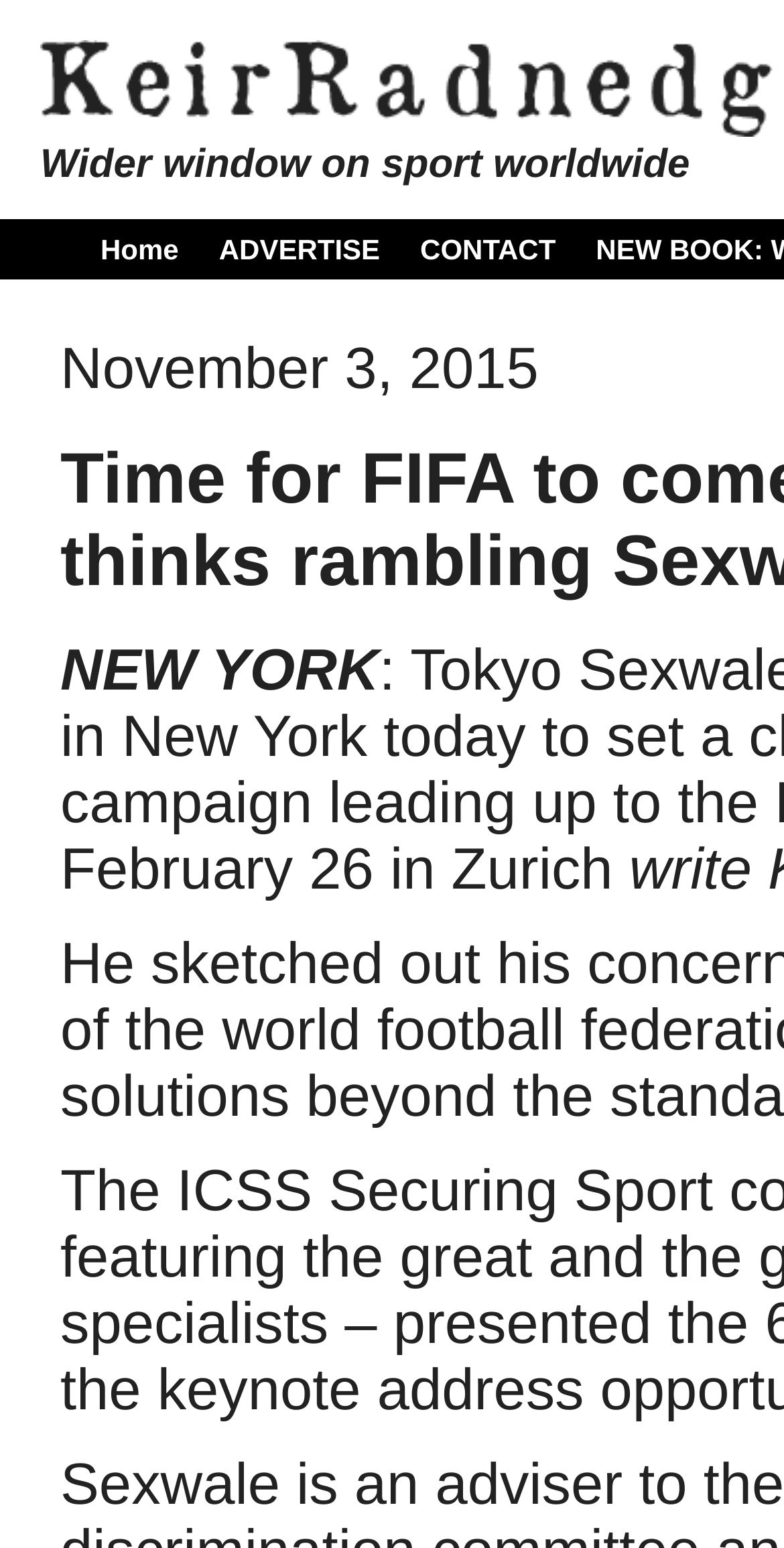Identify the bounding box coordinates for the UI element described as follows: "Home". Ensure the coordinates are four float numbers between 0 and 1, formatted as [left, top, right, bottom].

[0.128, 0.151, 0.228, 0.171]